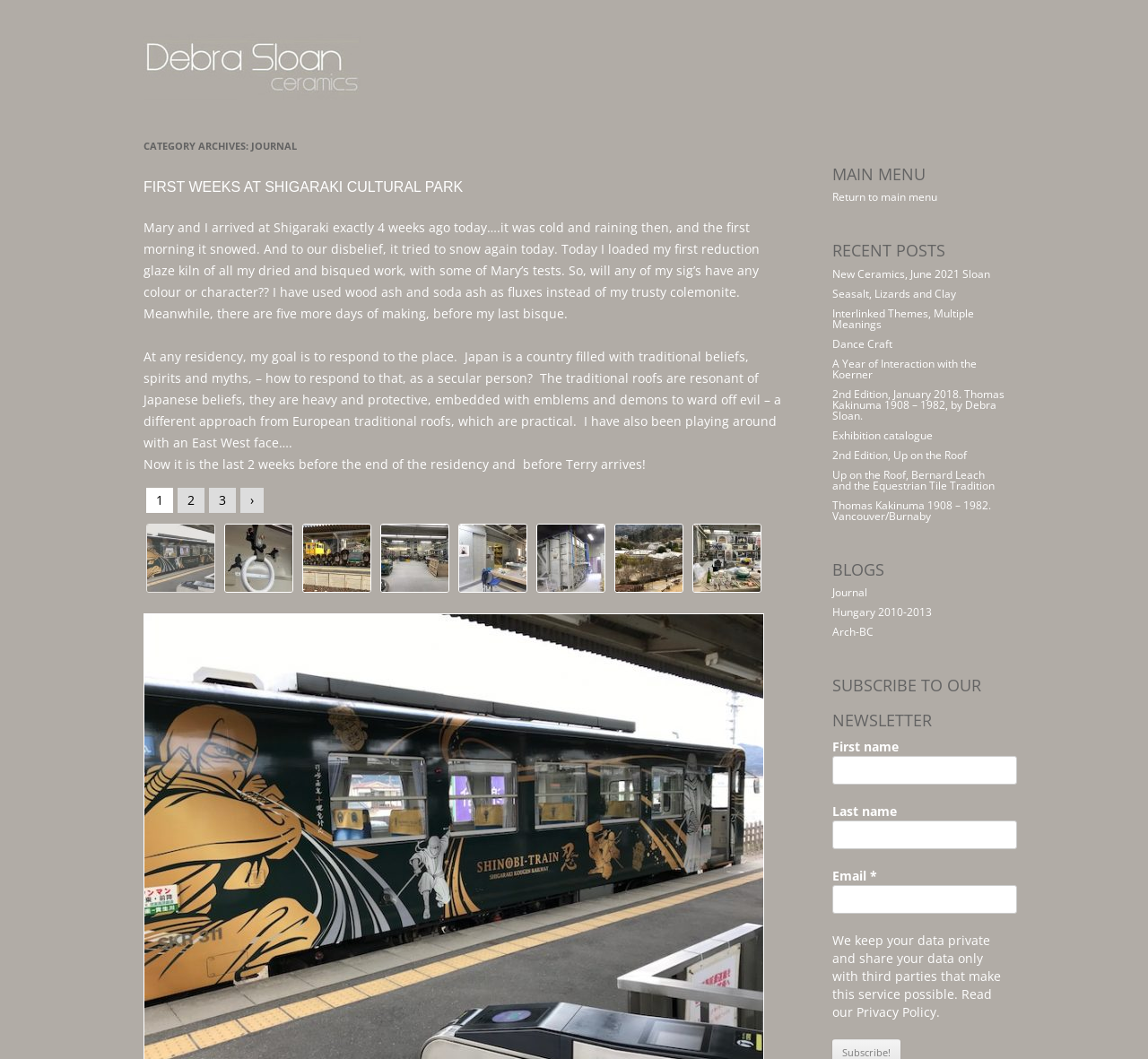Please identify the bounding box coordinates of the region to click in order to complete the given instruction: "Click on the 'FIRST WEEKS AT SHIGARAKI CULTURAL PARK' link". The coordinates should be four float numbers between 0 and 1, i.e., [left, top, right, bottom].

[0.125, 0.169, 0.403, 0.184]